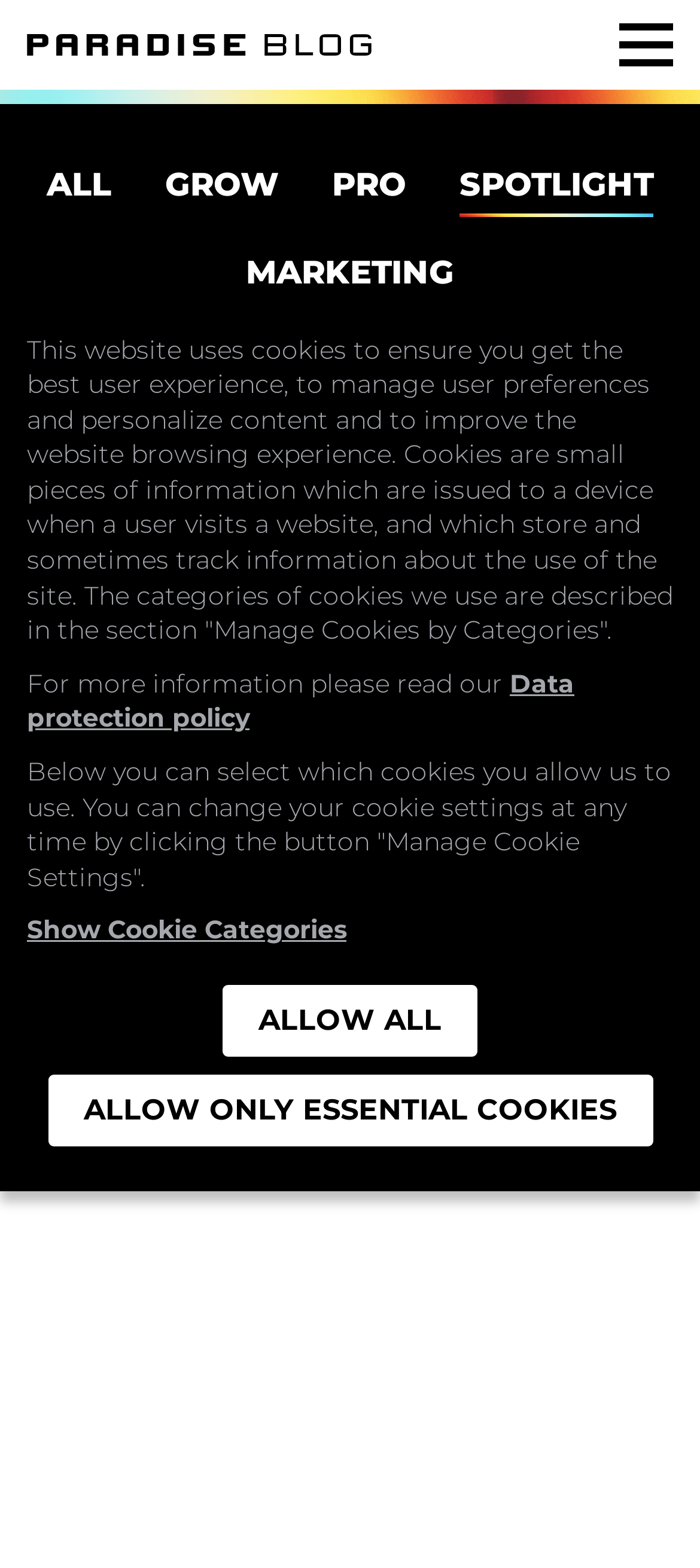Identify the bounding box coordinates of the specific part of the webpage to click to complete this instruction: "Click the MARKETING link".

[0.351, 0.161, 0.649, 0.186]